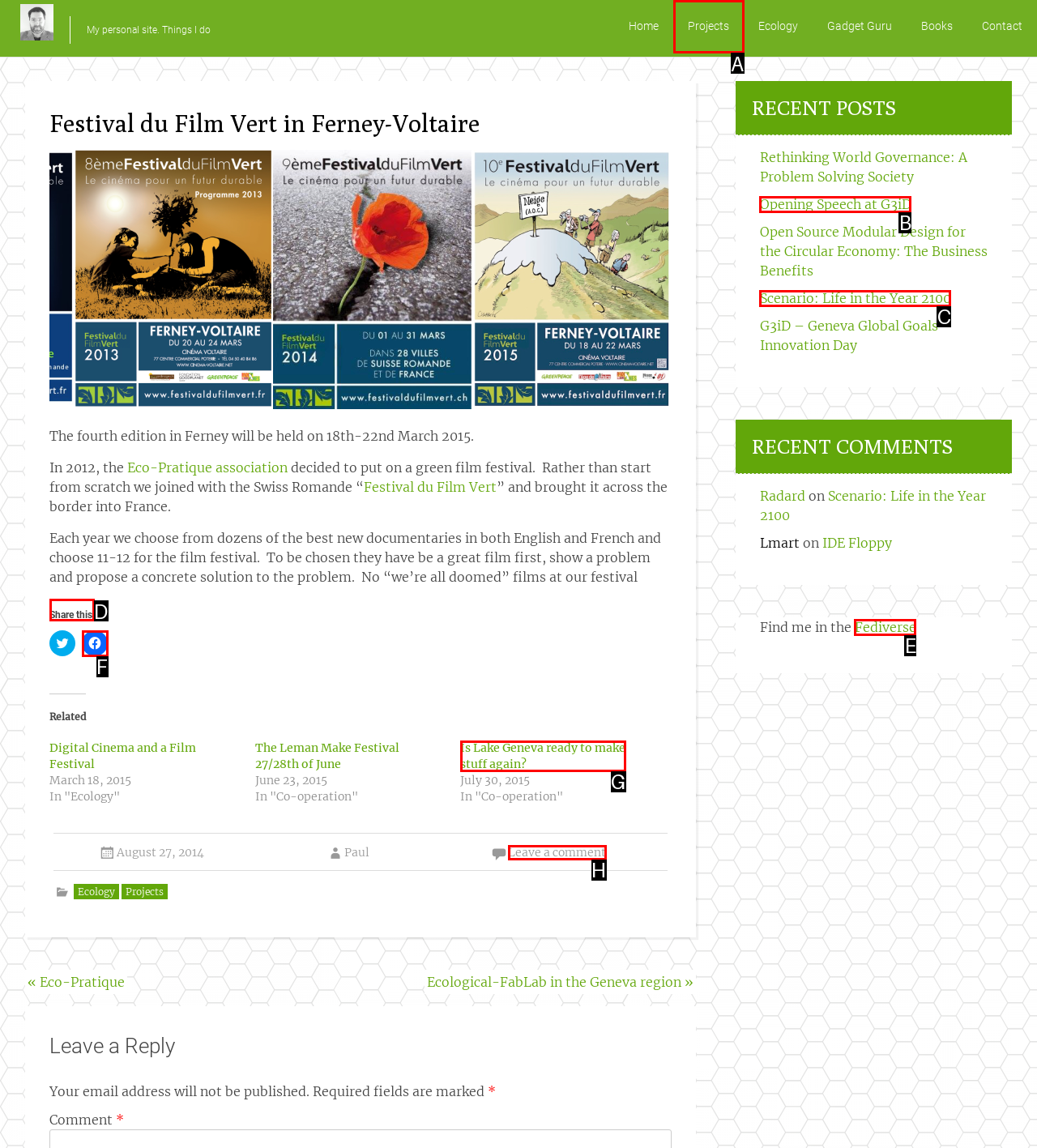Which HTML element should be clicked to complete the following task: Click on the 'Share this' button?
Answer with the letter corresponding to the correct choice.

D